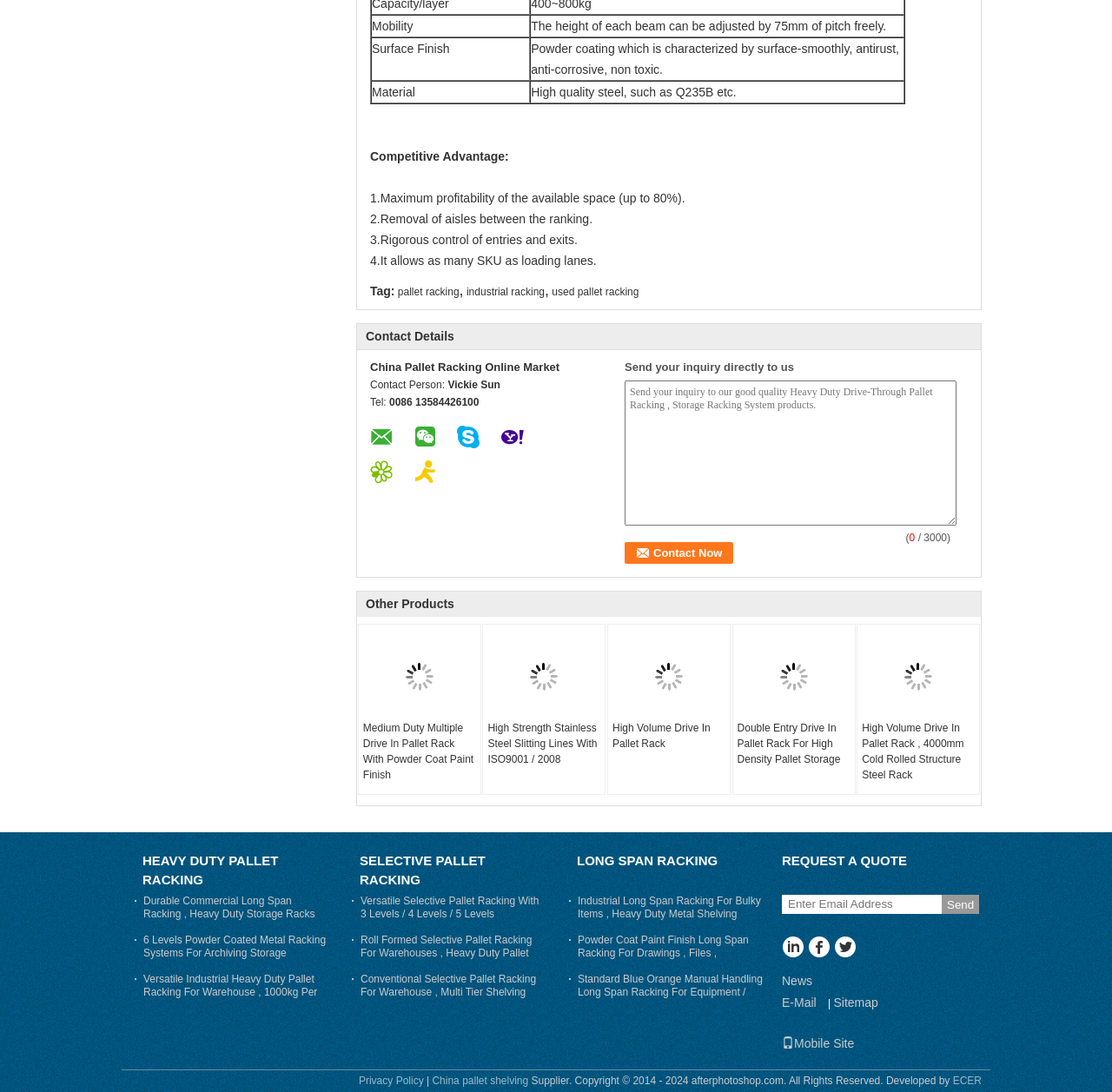Can you find the bounding box coordinates for the element to click on to achieve the instruction: "Click the 'Medium Duty Multiple Drive In Pallet Rack With Powder Coat Paint Finish' link"?

[0.322, 0.58, 0.432, 0.66]